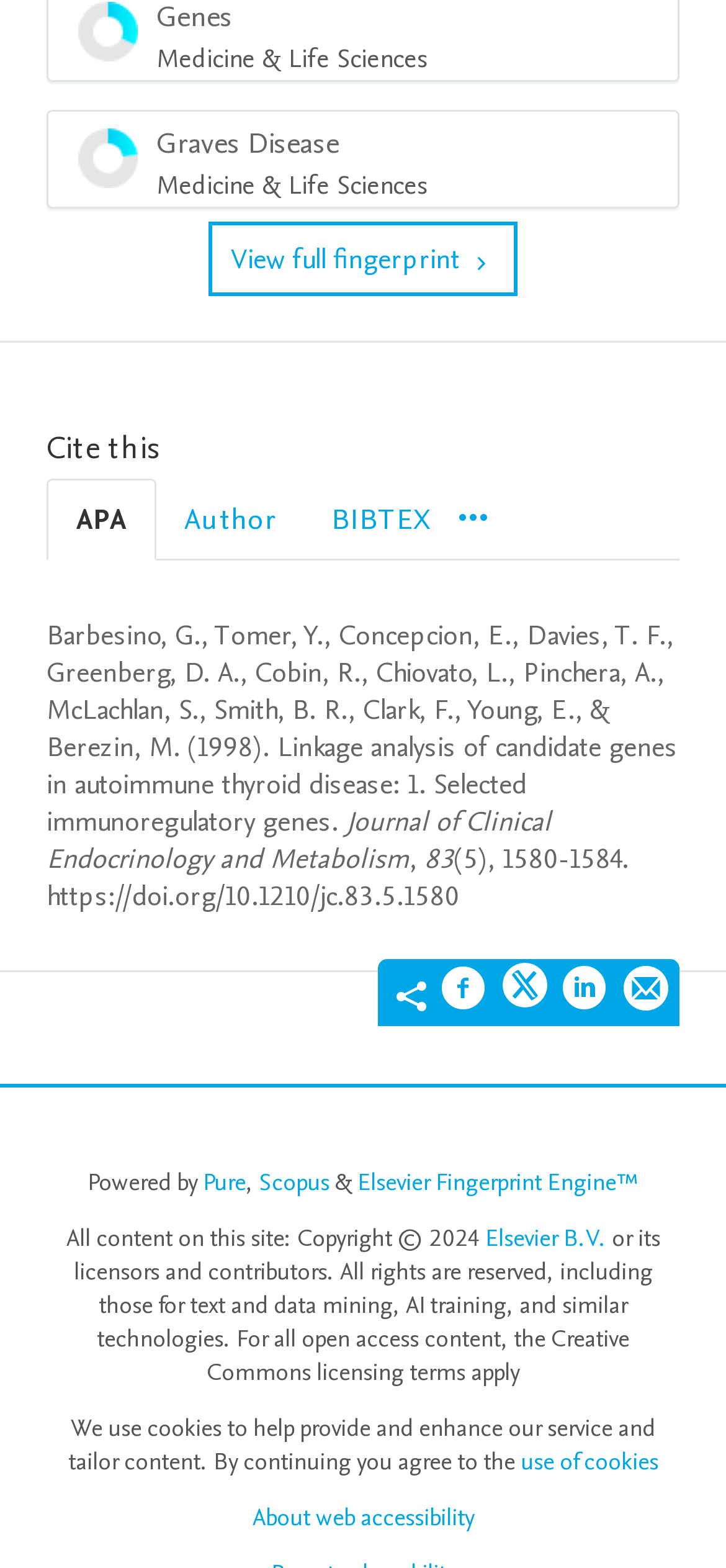Pinpoint the bounding box coordinates for the area that should be clicked to perform the following instruction: "Visit the Pure website".

[0.279, 0.743, 0.338, 0.764]